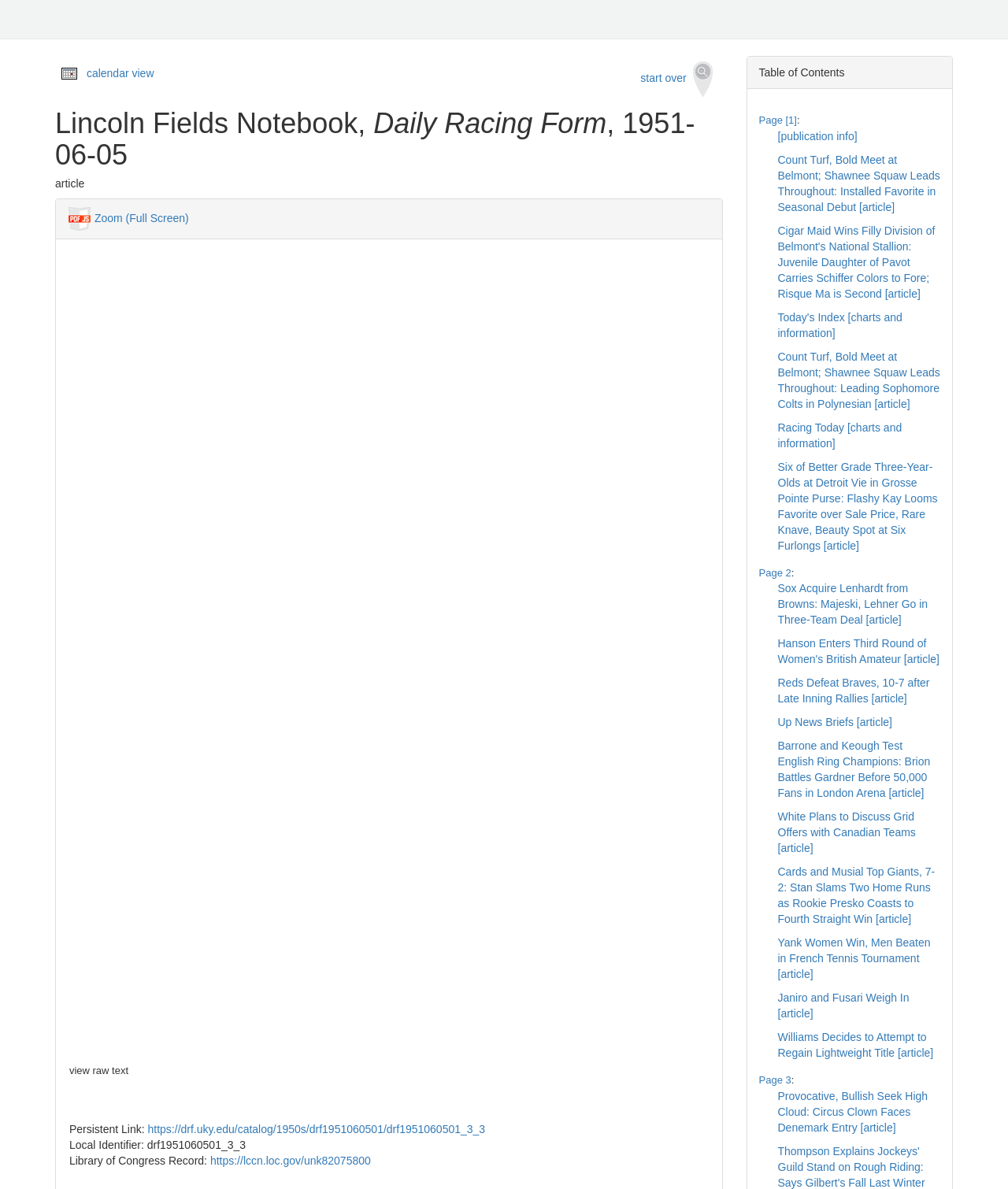What is the purpose of the 'Zoom (Full Screen)' link?
Answer the question with a detailed explanation, including all necessary information.

The 'Zoom (Full Screen)' link is likely used to zoom in the racing form to full screen, allowing users to view the content more clearly.